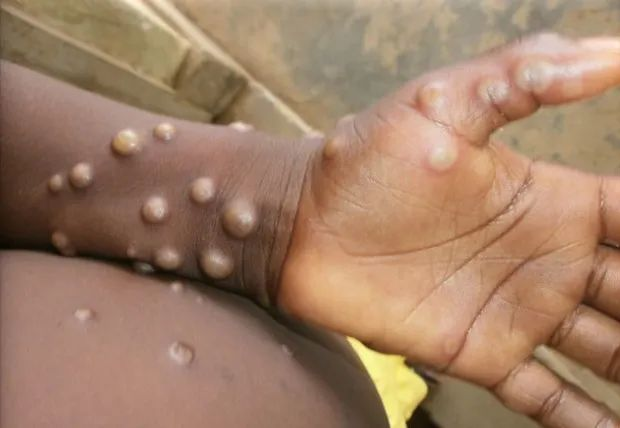Formulate a detailed description of the image content.

The image depicts a close-up of a human arm showing multiple raised lesions, characteristic of a monkeypox infection. These lesions are firm and round, presenting with a somewhat shiny surface. Notably, the skin surrounding the lesions appears healthy, providing a stark contrast to the bumps. The presence of these markings aligns with the rash stage of monkeypox, where skin rashes are a typical symptom. The image serves as a visual representation of the conditions associated with monkeypox, underscoring the importance of recognizing symptoms for early diagnosis and treatment.